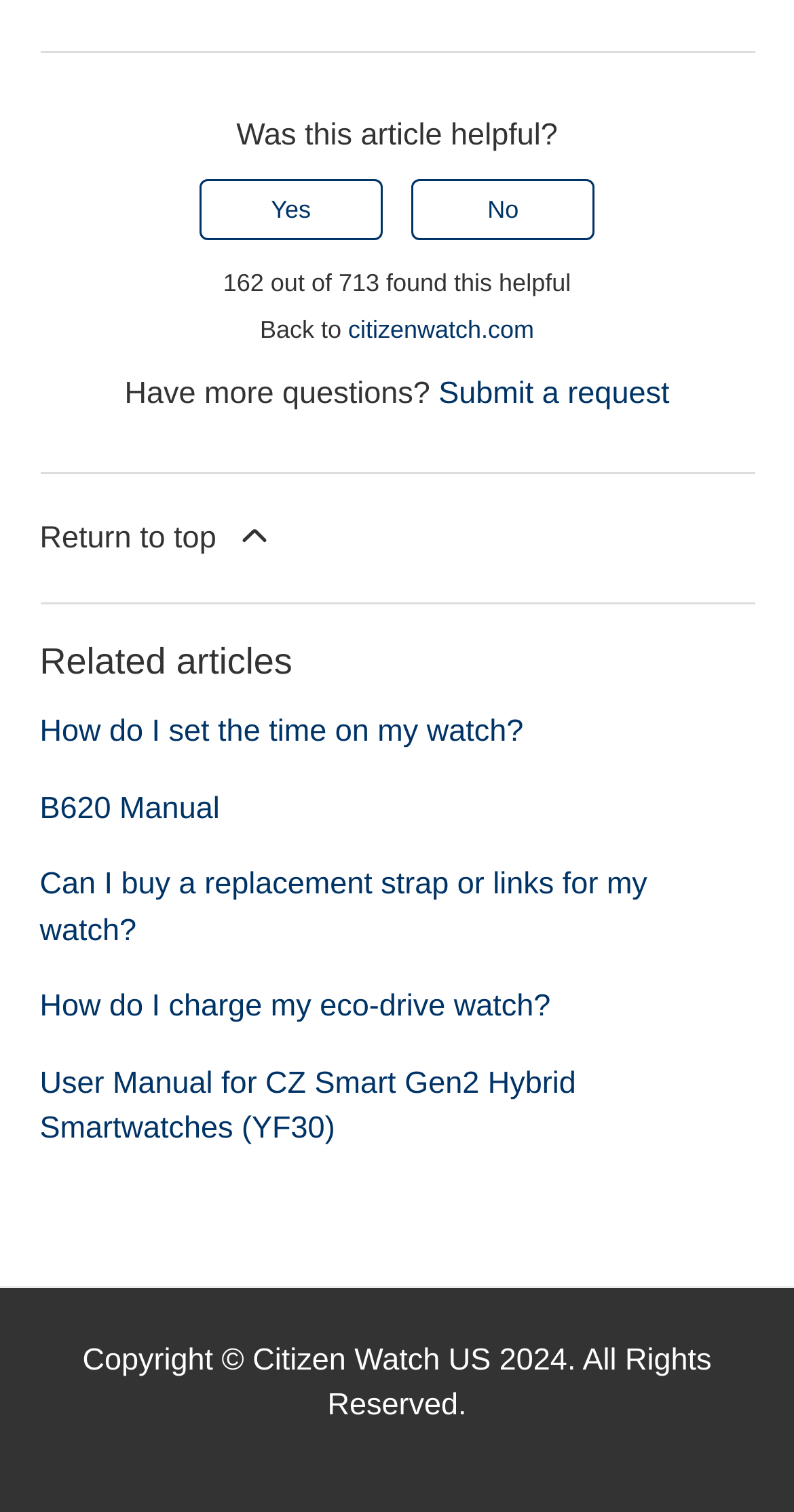What is the copyright year of the webpage?
Provide a detailed answer to the question, using the image to inform your response.

The text '2024' in the footer section, next to the 'Copyright ©' symbol, indicates that the copyright year of the webpage is 2024.